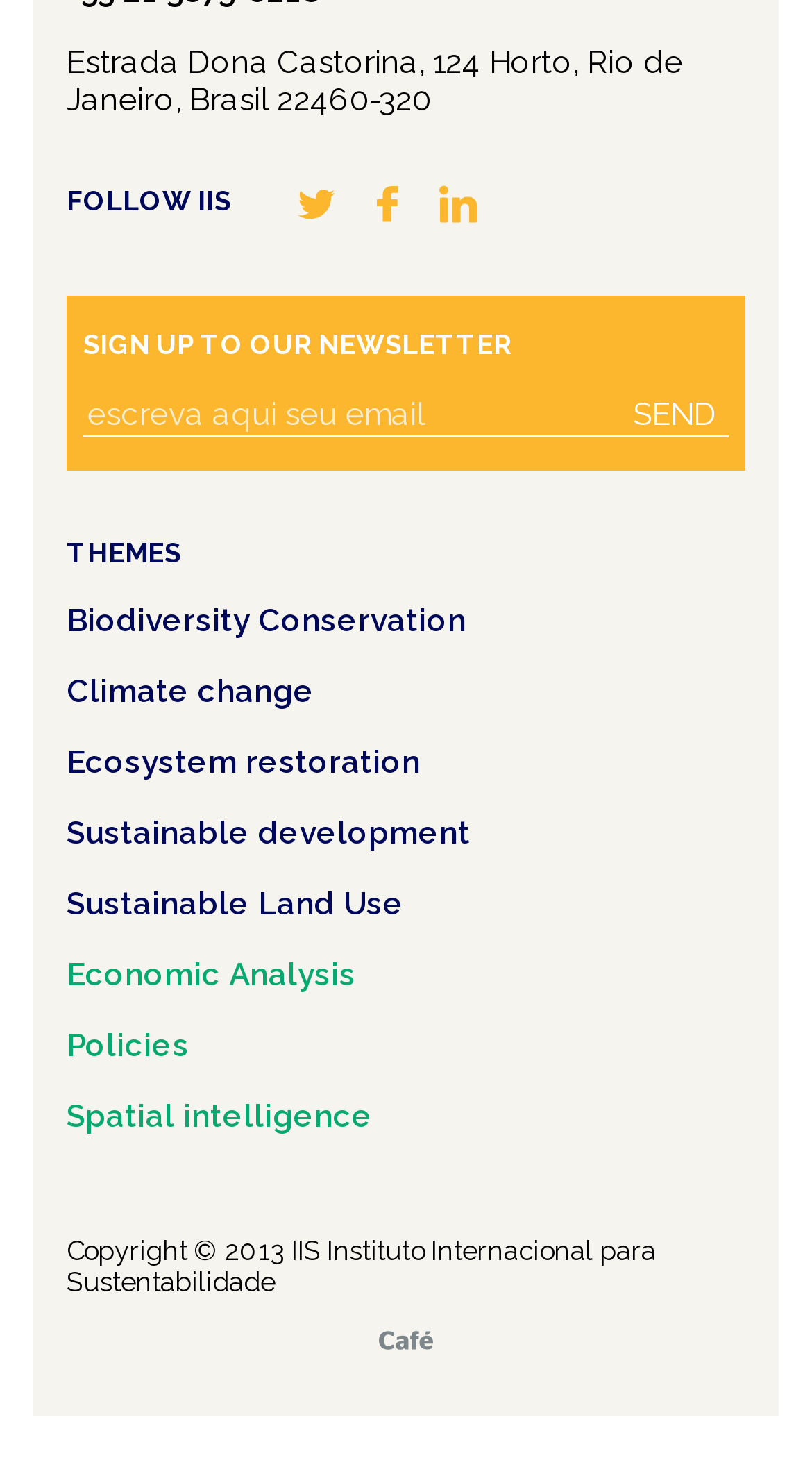Provide the bounding box coordinates of the area you need to click to execute the following instruction: "Explore Biodiversity Conservation".

[0.082, 0.406, 0.918, 0.431]